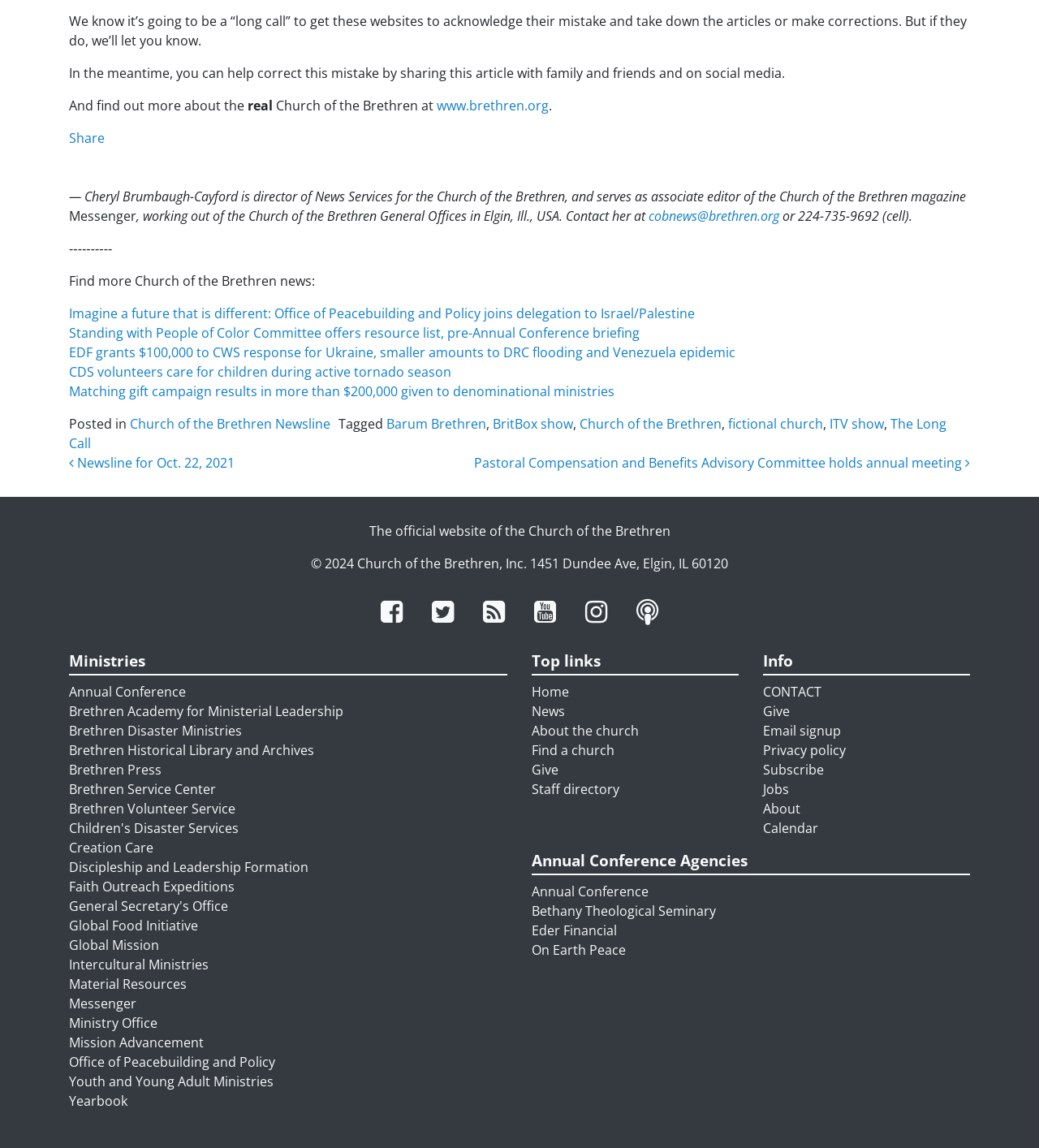Could you locate the bounding box coordinates for the section that should be clicked to accomplish this task: "search for something".

None